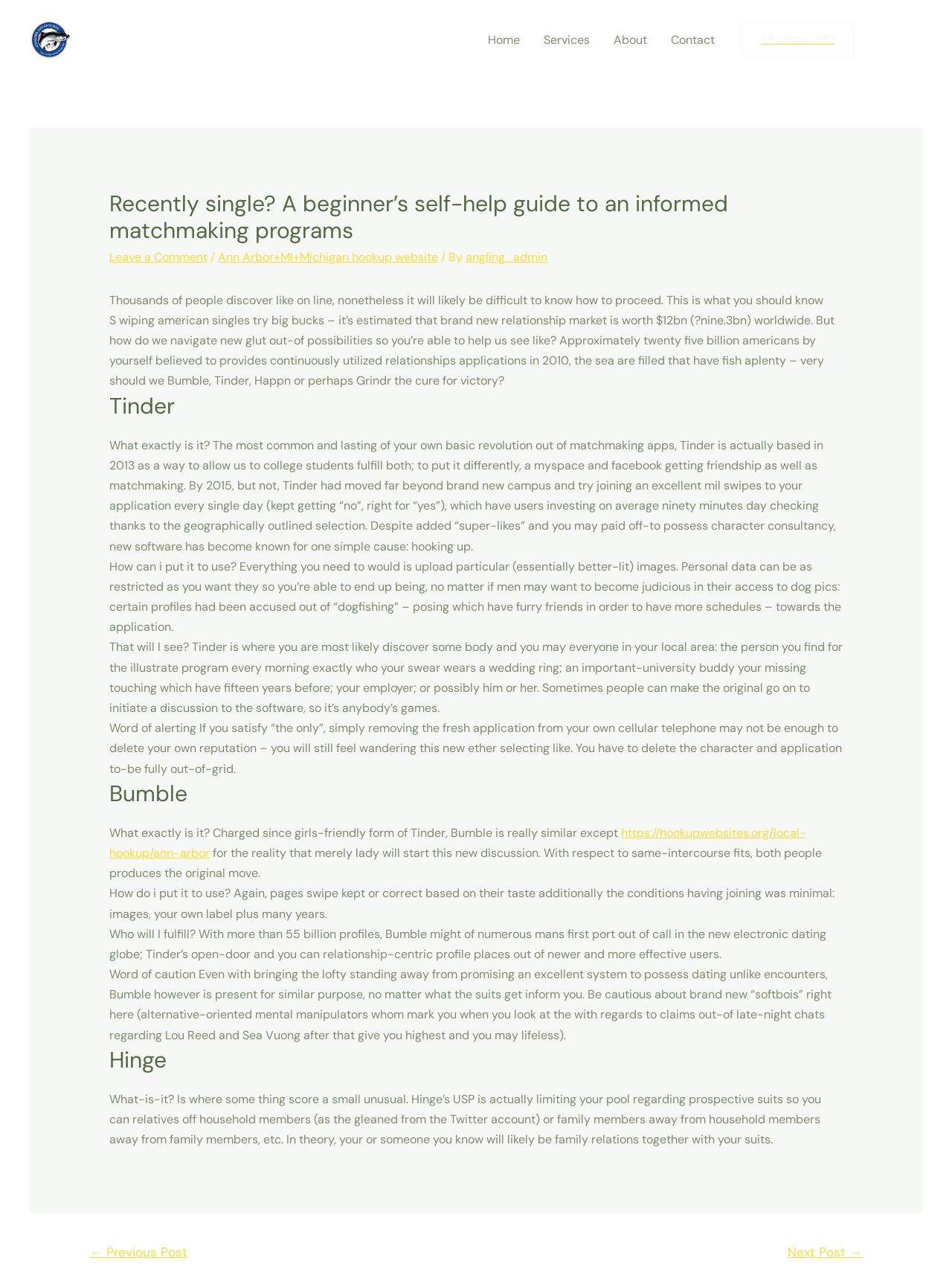Please find the bounding box coordinates of the element that must be clicked to perform the given instruction: "Click on the 'About' link in the site navigation". The coordinates should be four float numbers from 0 to 1, i.e., [left, top, right, bottom].

[0.632, 0.011, 0.692, 0.051]